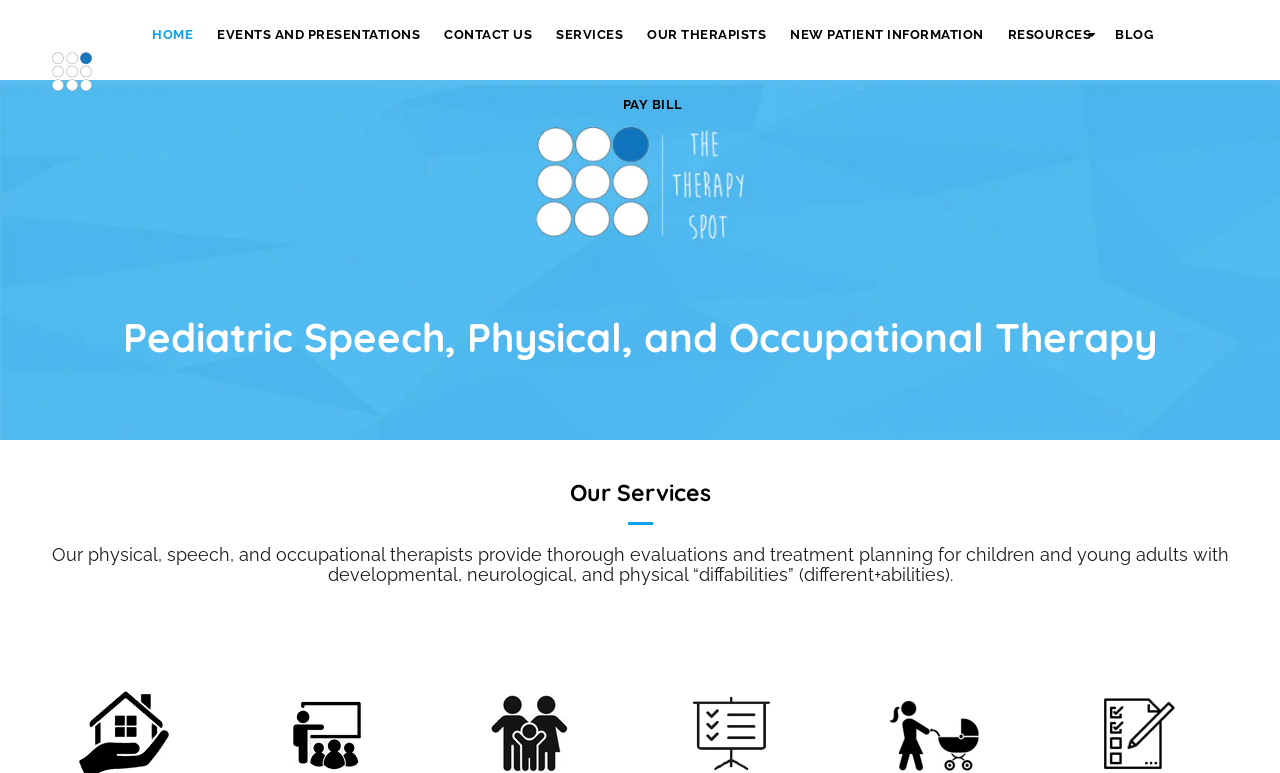Use the information in the screenshot to answer the question comprehensively: What can be found in the 'RESOURCES' section?

The webpage does not provide specific information about what can be found in the 'RESOURCES' section, but it is likely to contain additional information or tools related to the clinic's services.